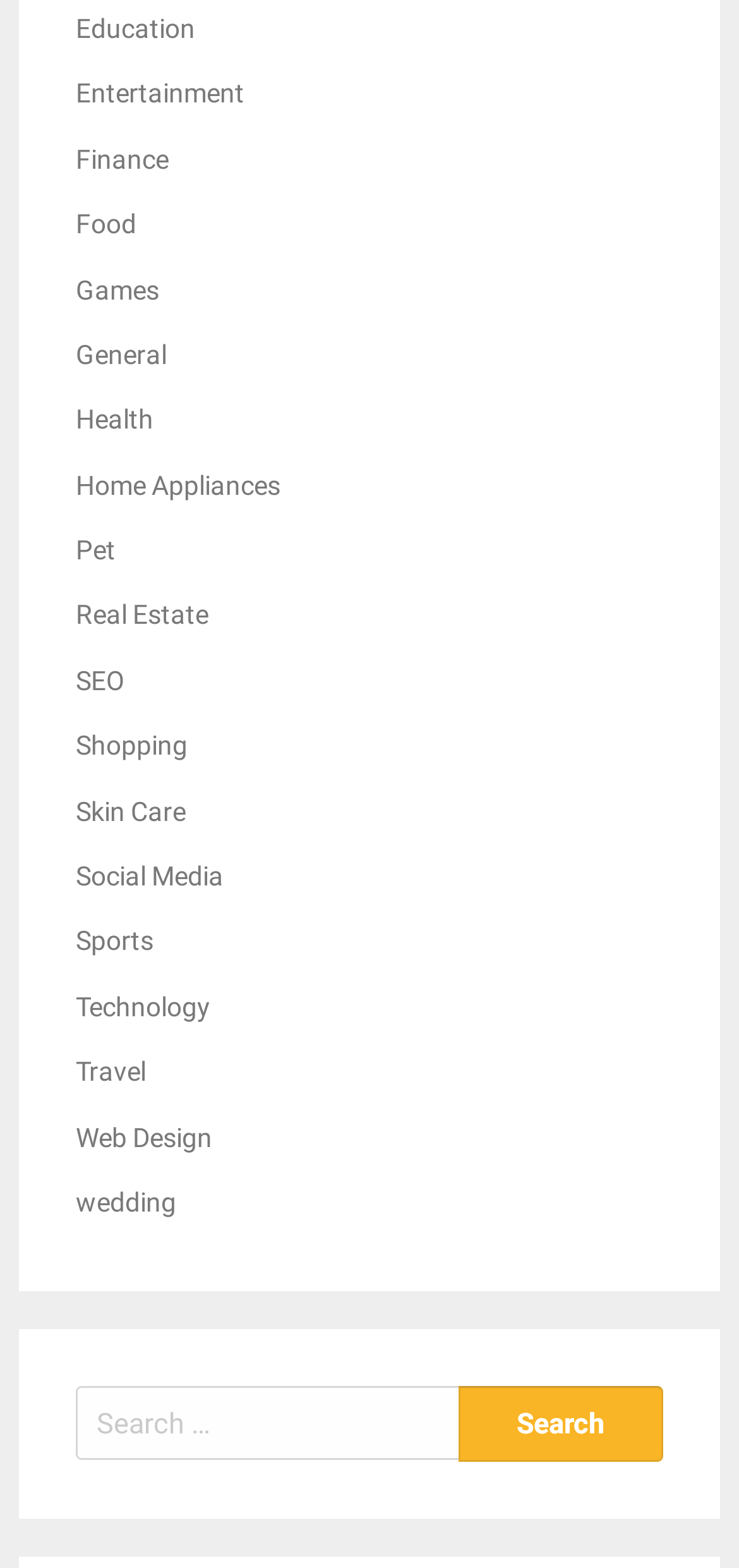Answer succinctly with a single word or phrase:
What is the text next to the search box?

Search for: